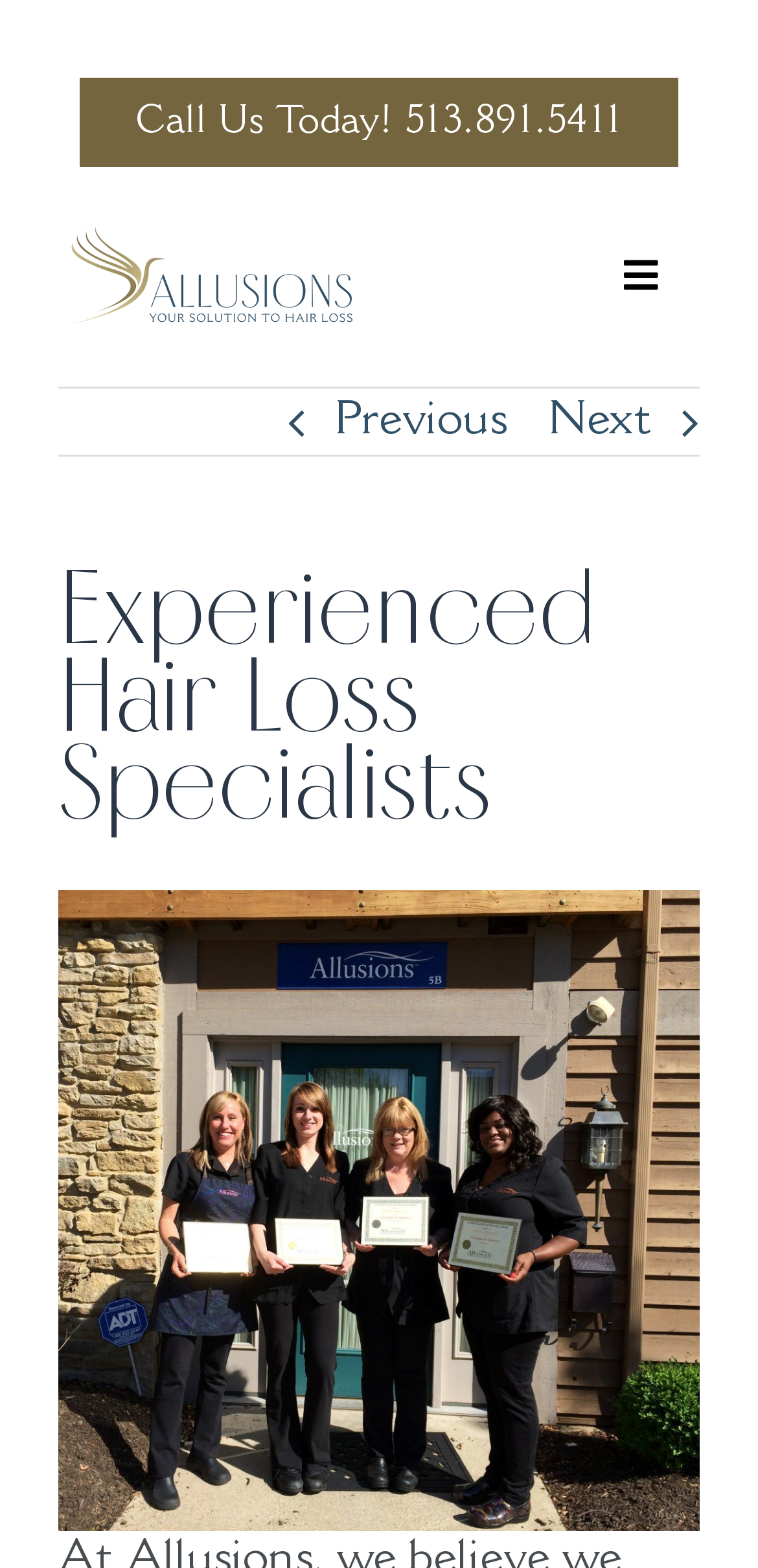What is the phone number to call?
Examine the screenshot and reply with a single word or phrase.

513.891.5411